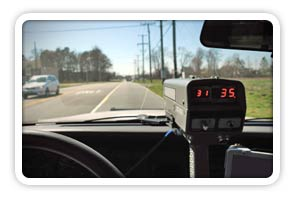Give an in-depth description of what is happening in the image.

The image depicts a radar speed detection device positioned inside a vehicle, showing a speed reading of 35 mph. The view captures a clear, straight road ahead, lined with telephone poles and a car visible in the distance. This setup illustrates the enforcement of traffic laws, particularly for monitoring speeding violations. It's a reminder of the importance of adhering to speed limits for safety on the roads, resonating with themes from traffic school courses aimed at educating drivers about responsible driving behaviors and the consequences of infractions.